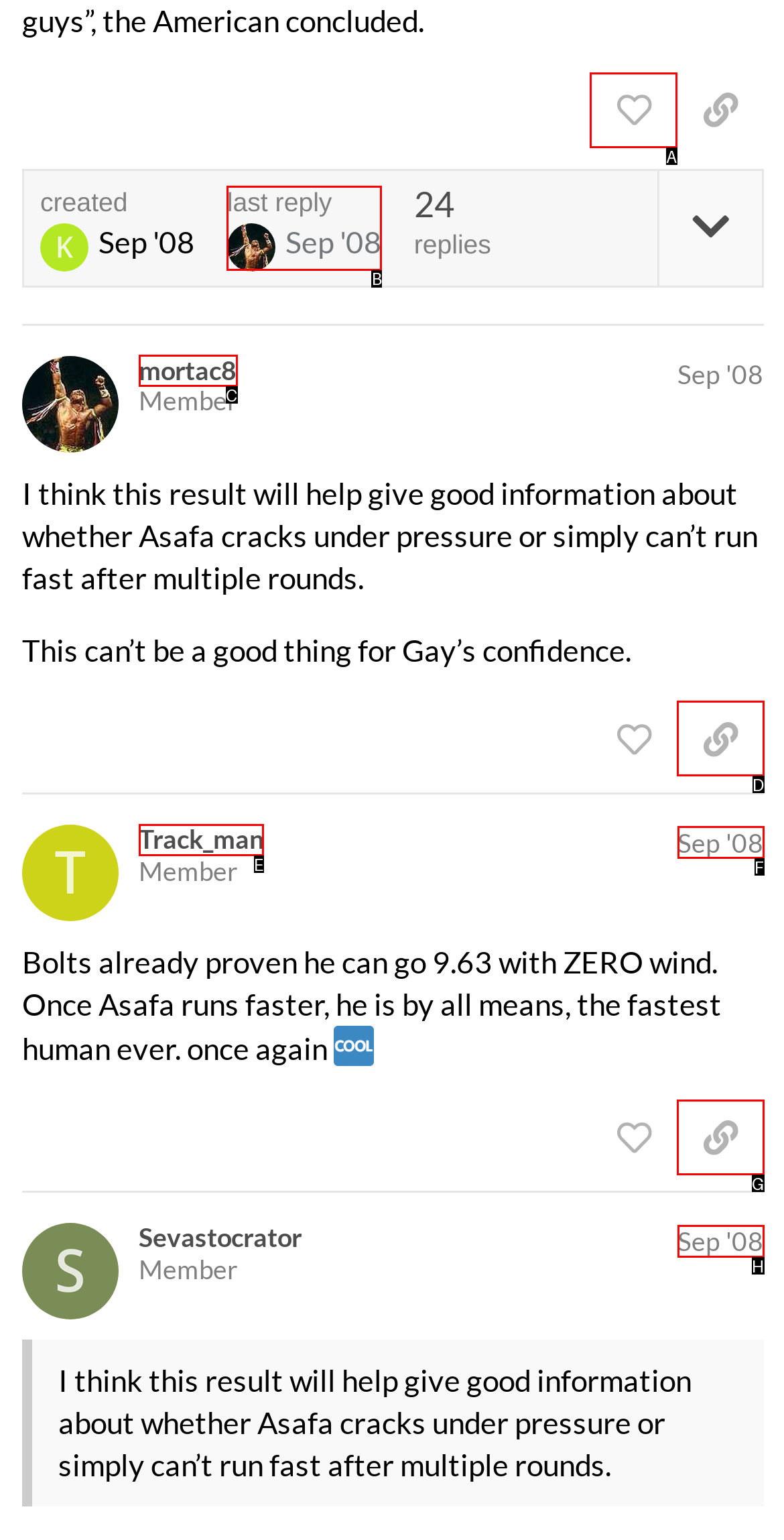Determine which option matches the element description: title="like this post"
Reply with the letter of the appropriate option from the options provided.

A